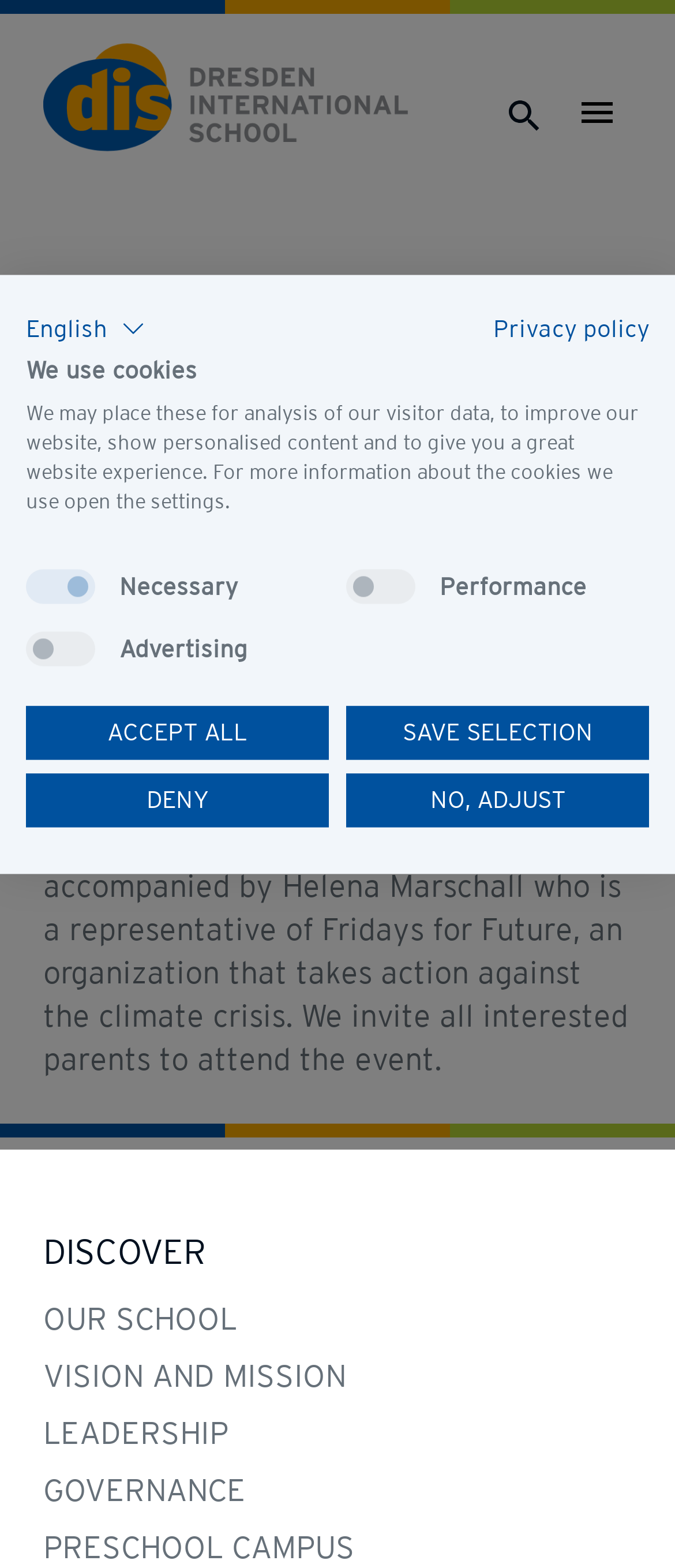Please locate the bounding box coordinates of the element's region that needs to be clicked to follow the instruction: "Switch to English language". The bounding box coordinates should be provided as four float numbers between 0 and 1, i.e., [left, top, right, bottom].

[0.038, 0.196, 0.215, 0.223]